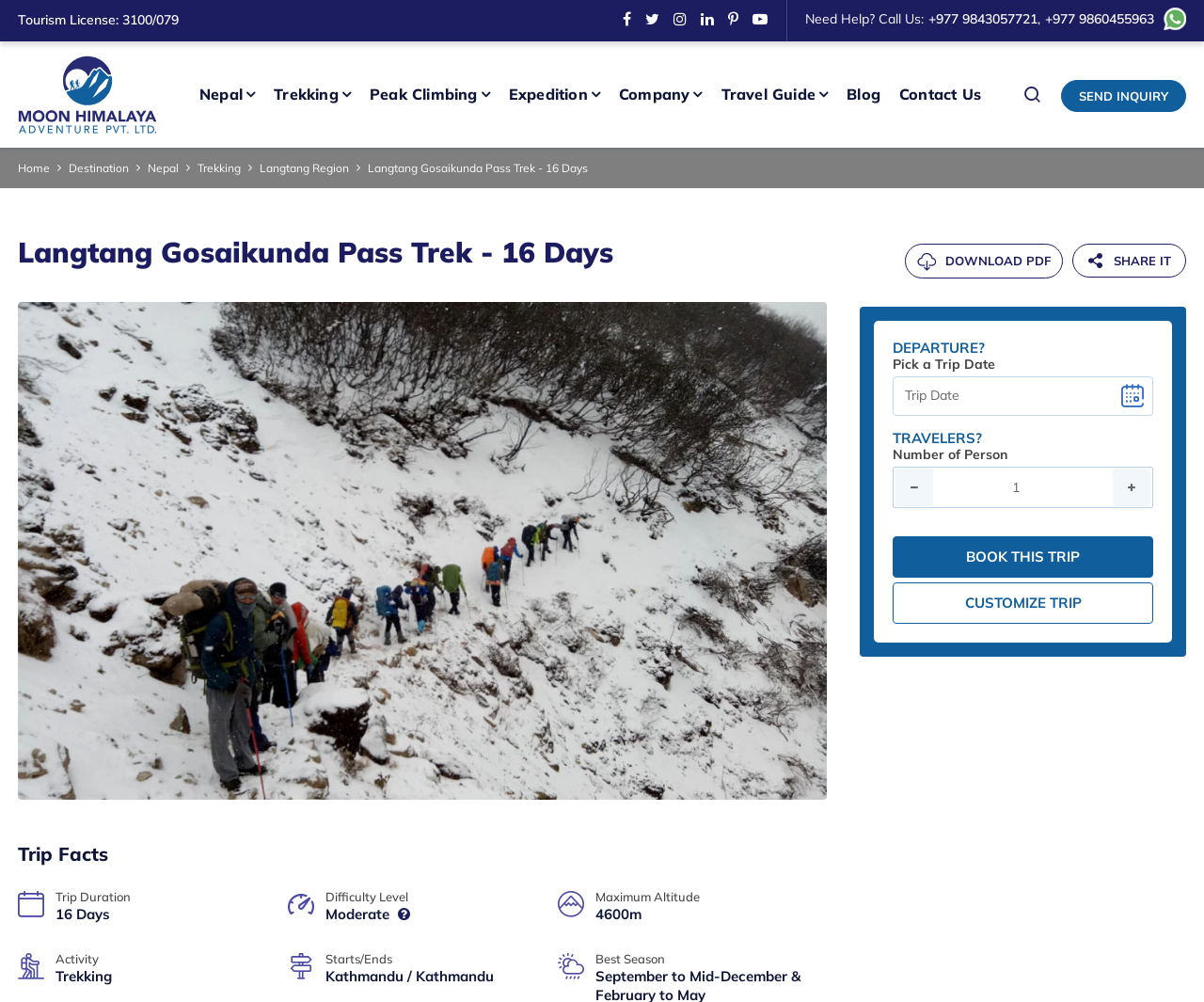What is the maximum altitude of the trek?
Using the image as a reference, deliver a detailed and thorough answer to the question.

I found the answer by looking at the 'Trip Facts' section, where it lists 'Maximum Altitude' as 4600m.